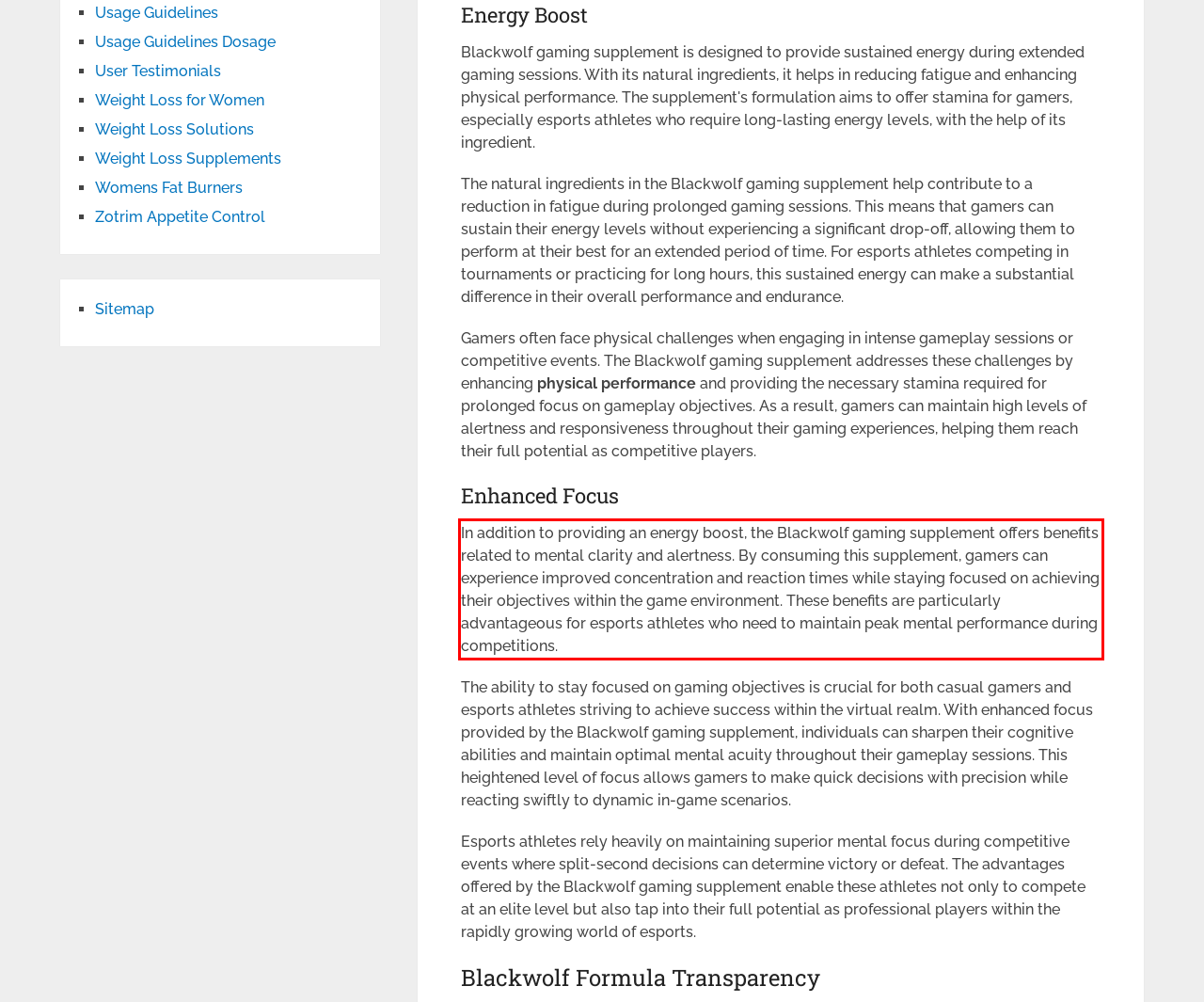Extract and provide the text found inside the red rectangle in the screenshot of the webpage.

In addition to providing an energy boost, the Blackwolf gaming supplement offers benefits related to mental clarity and alertness. By consuming this supplement, gamers can experience improved concentration and reaction times while staying focused on achieving their objectives within the game environment. These benefits are particularly advantageous for esports athletes who need to maintain peak mental performance during competitions.